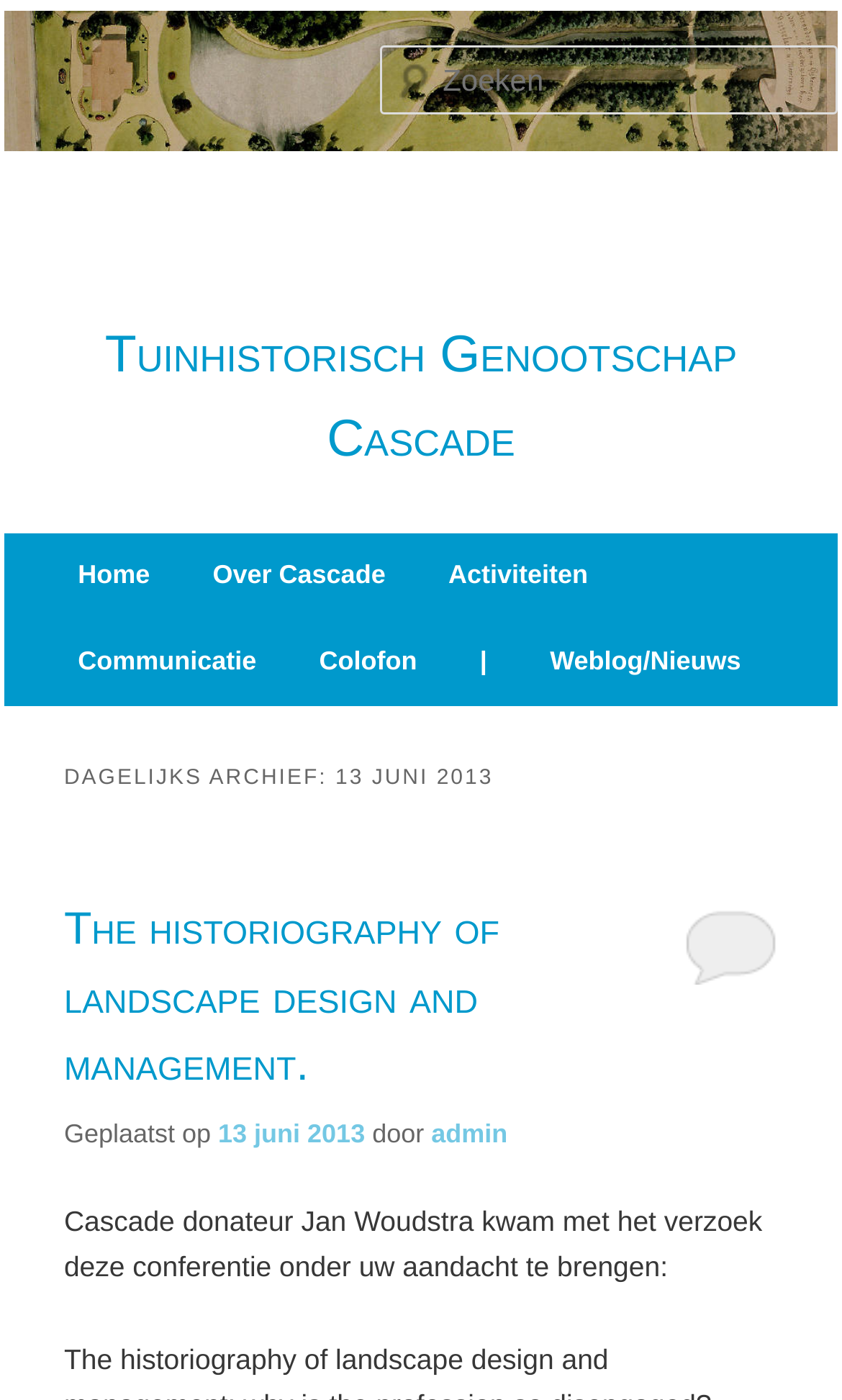What is the name of the organization?
Please look at the screenshot and answer in one word or a short phrase.

Tuinhistorisch Genootschap Cascade